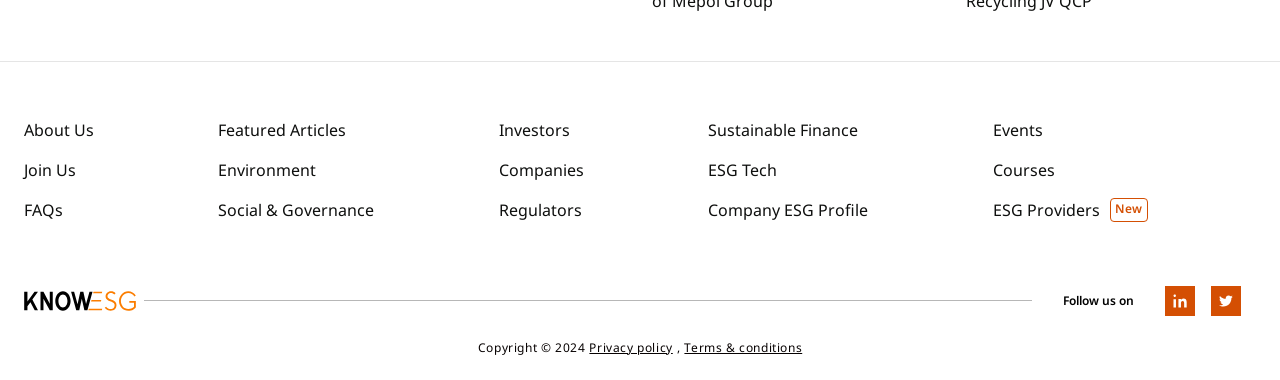What is the text above the social media links?
Answer with a single word or phrase by referring to the visual content.

Follow us on